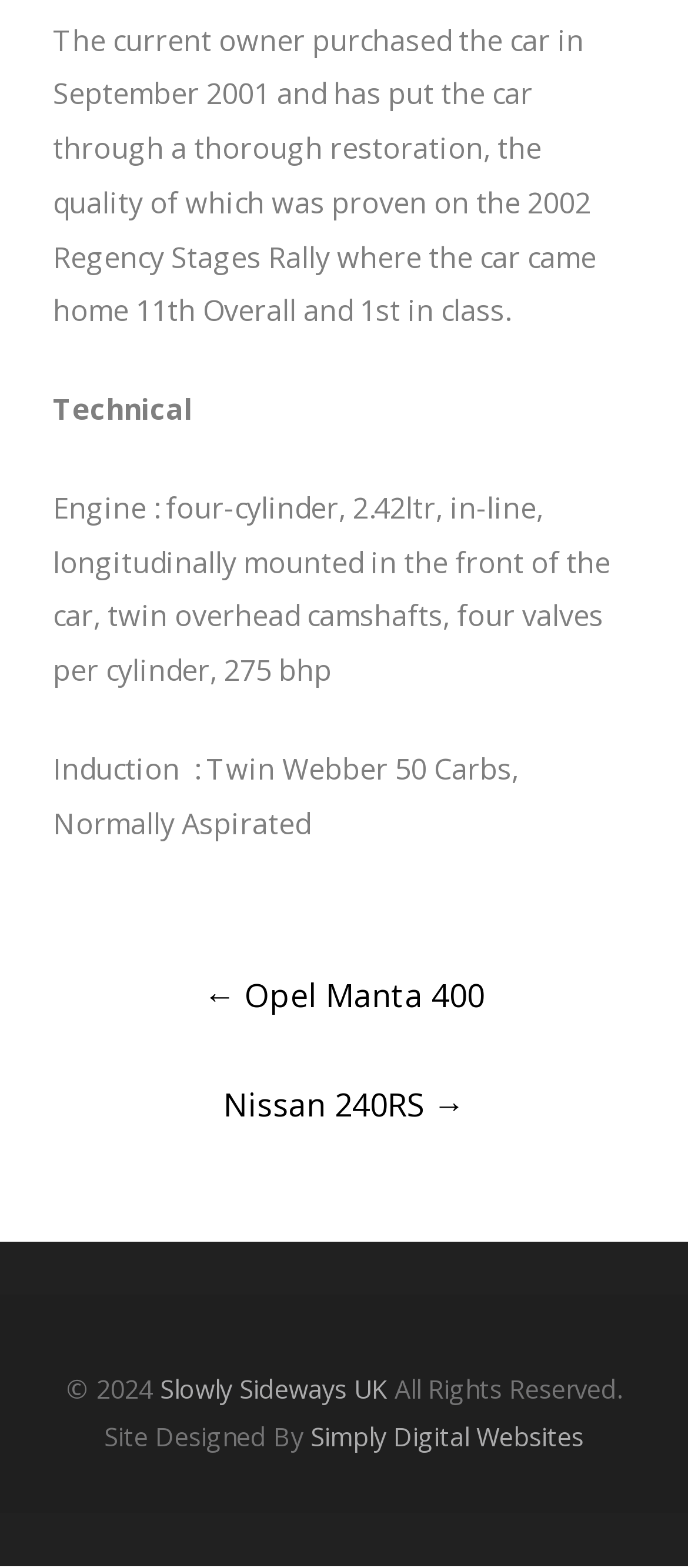What is the name of the website?
From the image, respond using a single word or phrase.

Slowly Sideways UK